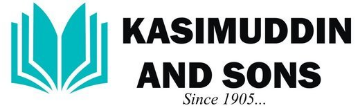Based on the image, give a detailed response to the question: What is emphasized in the logo?

The bold text 'KASIMUDDIN AND SONS' is prominently displayed in black, emphasizing the business name and its legacy. This suggests that the company is proud of its heritage and wants to highlight its long-standing history.